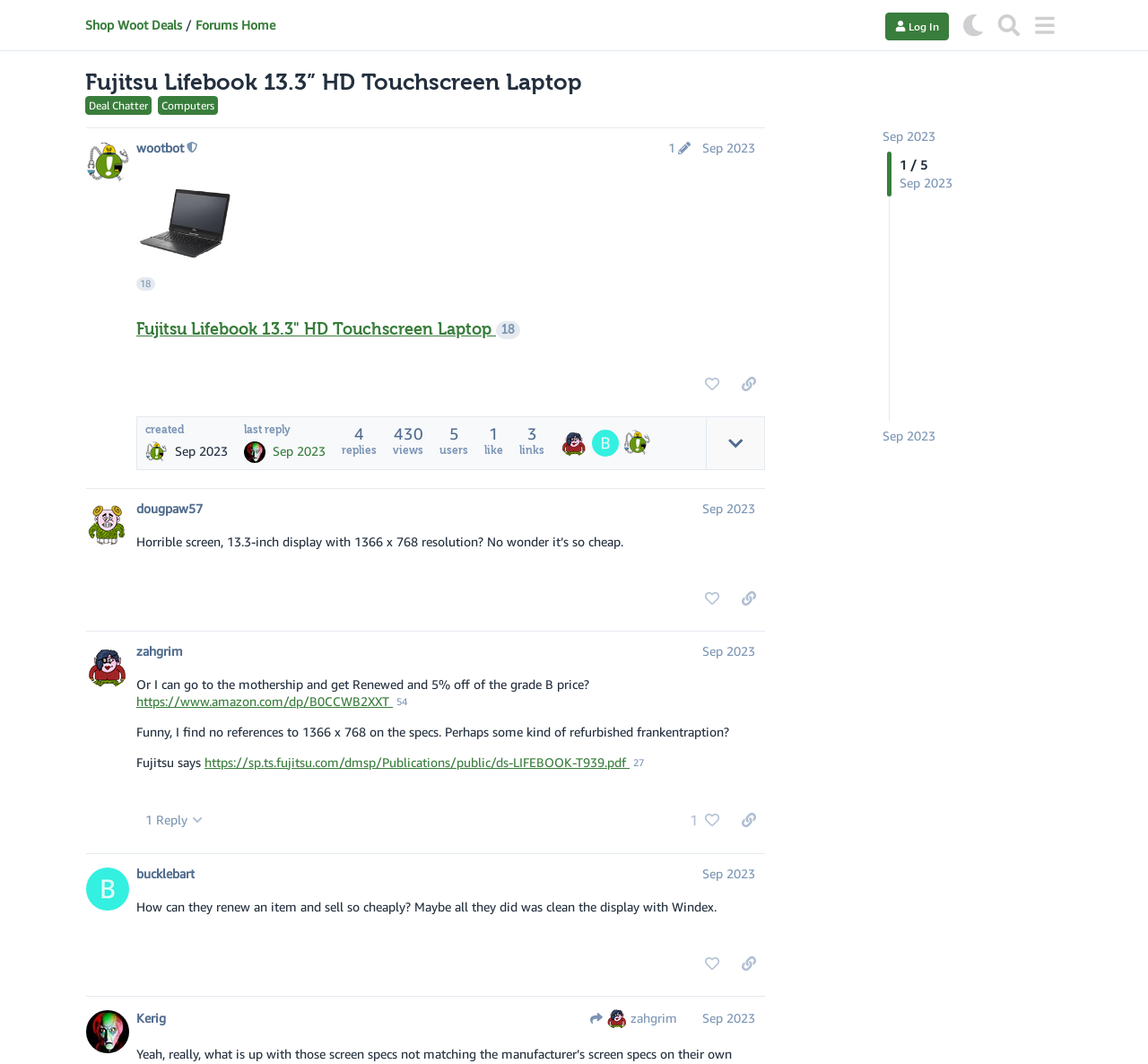Your task is to extract the text of the main heading from the webpage.

Fujitsu Lifebook 13.3” HD Touchscreen Laptop